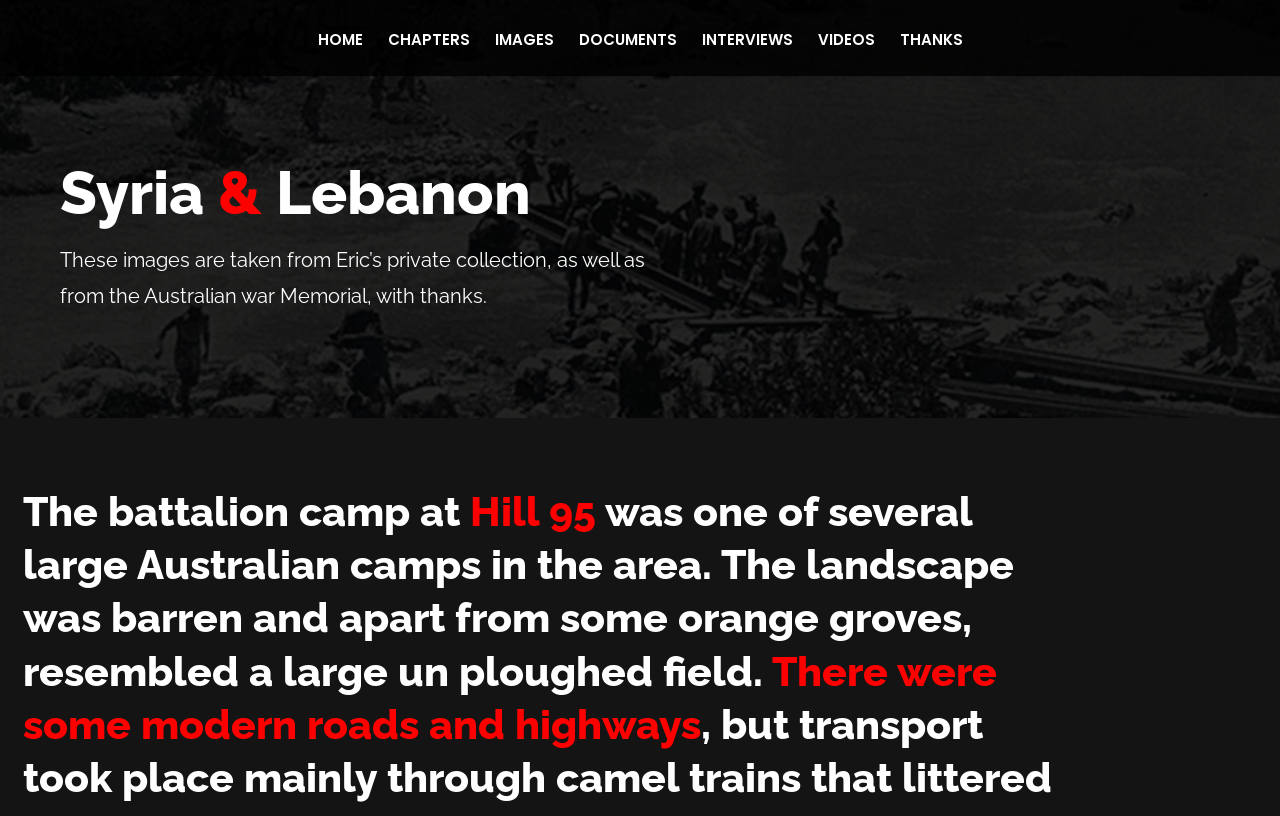Pinpoint the bounding box coordinates of the element that must be clicked to accomplish the following instruction: "view chapters". The coordinates should be in the format of four float numbers between 0 and 1, i.e., [left, top, right, bottom].

[0.303, 0.041, 0.367, 0.094]